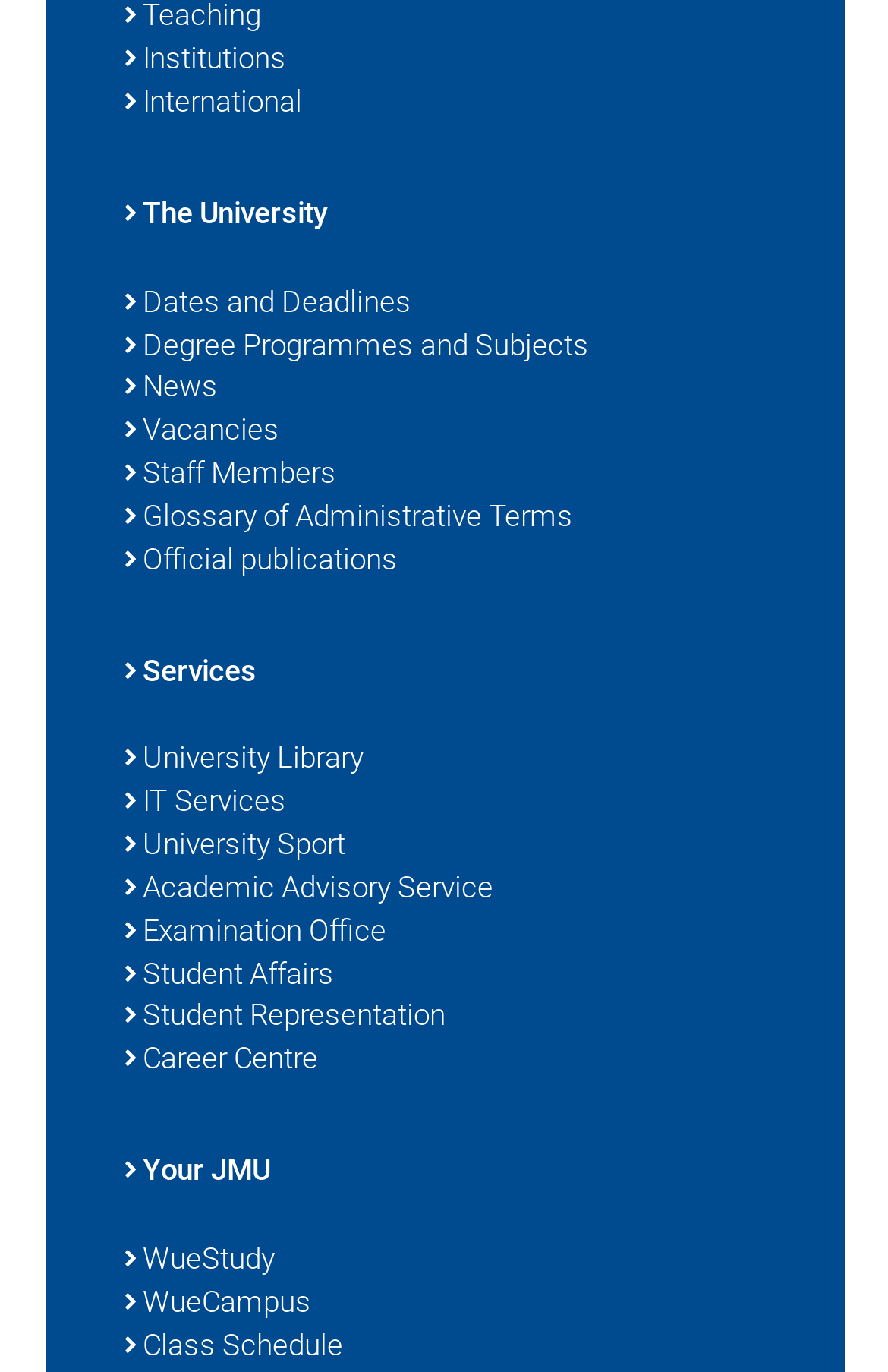Identify the bounding box of the HTML element described as: "View all posts".

None